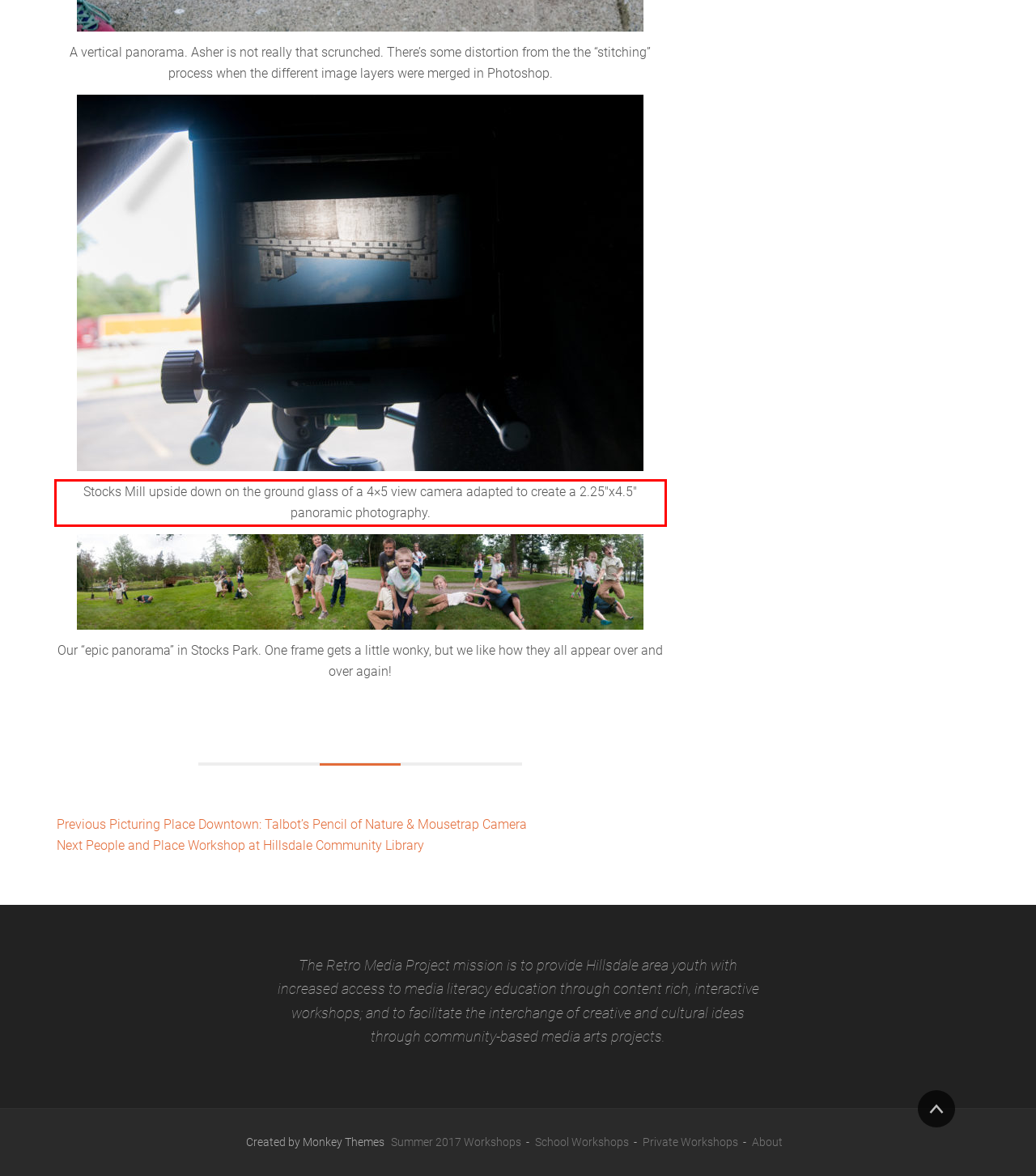There is a UI element on the webpage screenshot marked by a red bounding box. Extract and generate the text content from within this red box.

Stocks Mill upside down on the ground glass of a 4×5 view camera adapted to create a 2.25″x4.5″ panoramic photography.